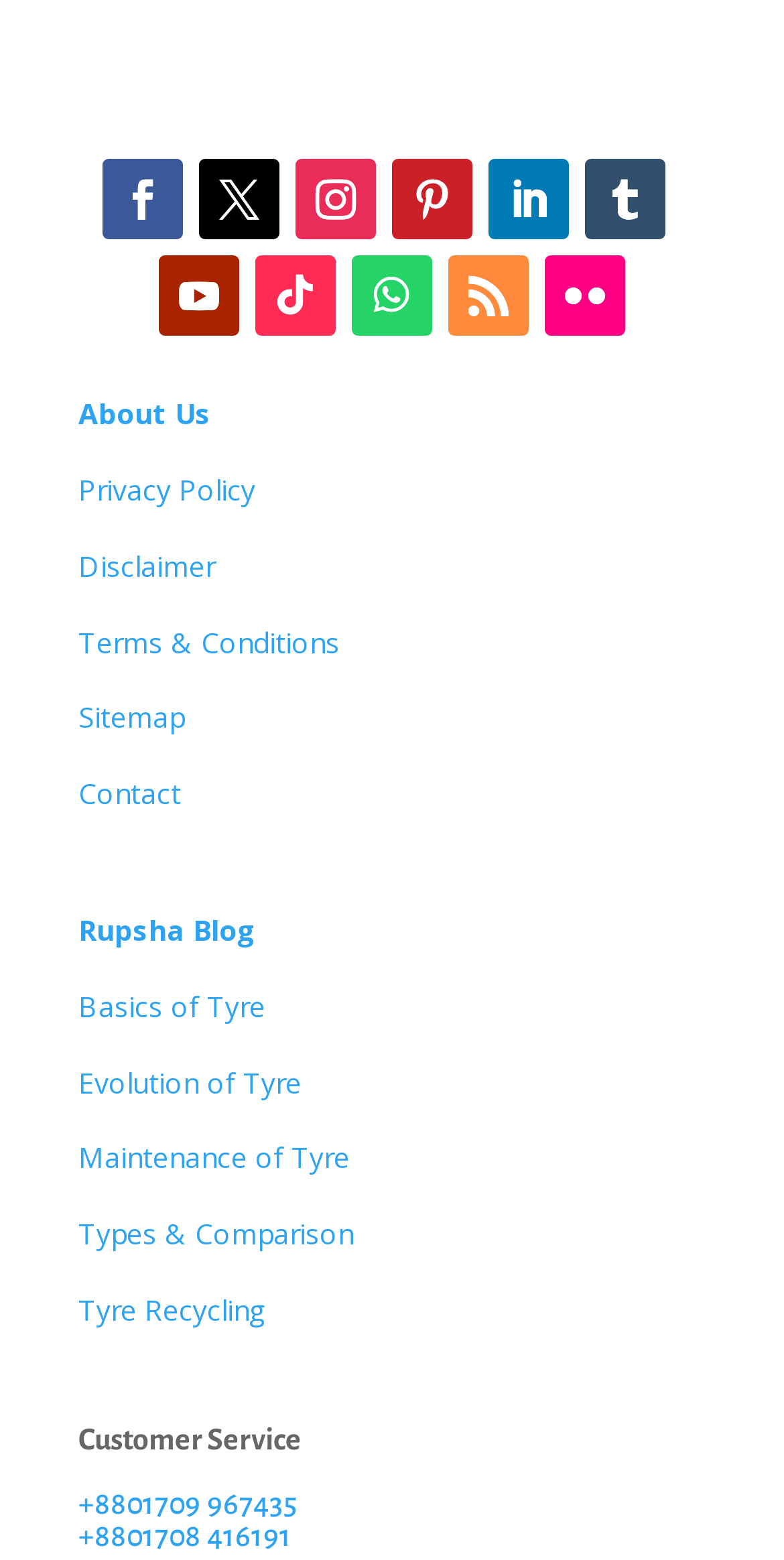Specify the bounding box coordinates of the element's region that should be clicked to achieve the following instruction: "Contact us". The bounding box coordinates consist of four float numbers between 0 and 1, in the format [left, top, right, bottom].

[0.1, 0.496, 0.231, 0.521]